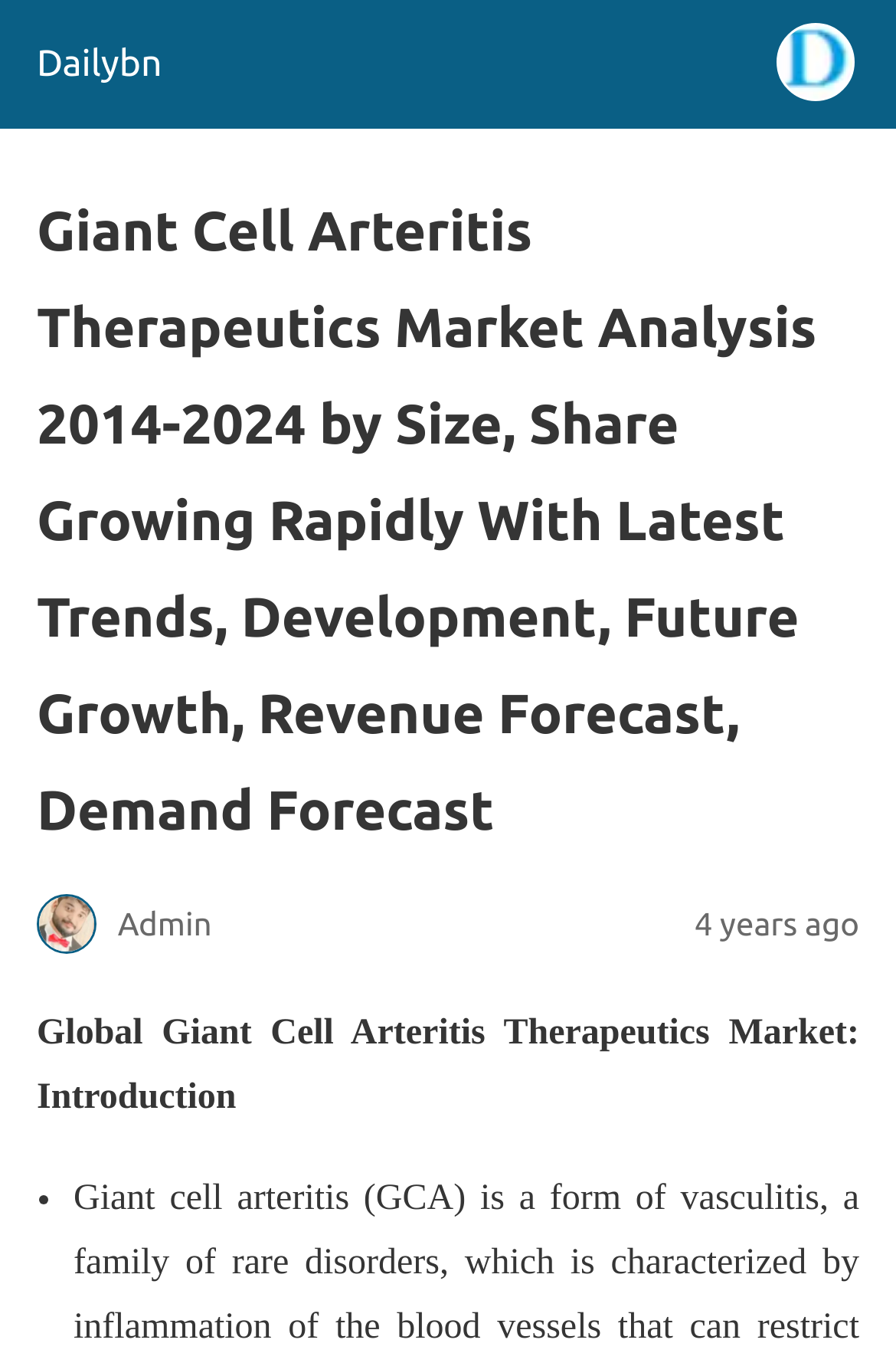Provide a one-word or brief phrase answer to the question:
What is the symbol used for the list marker?

•